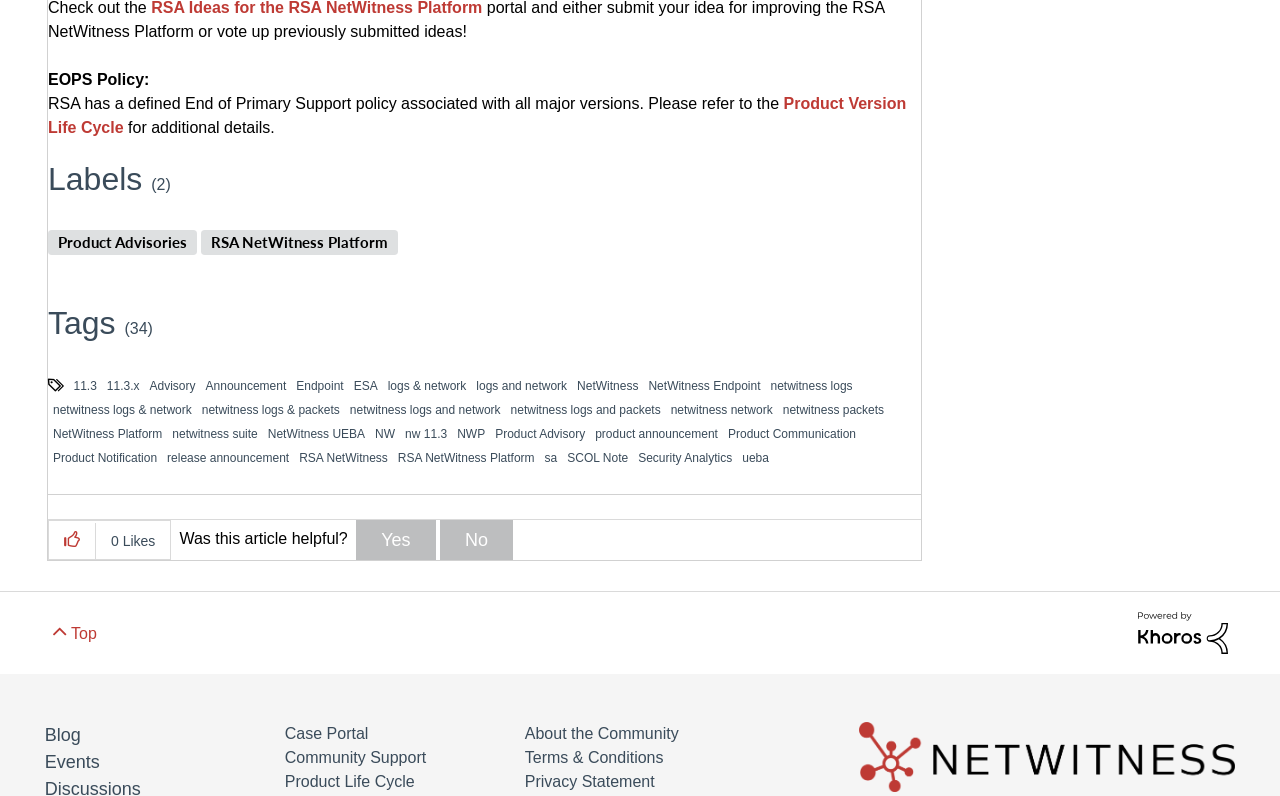Please find the bounding box coordinates of the element's region to be clicked to carry out this instruction: "Go to the 'ABOUT US' page".

None